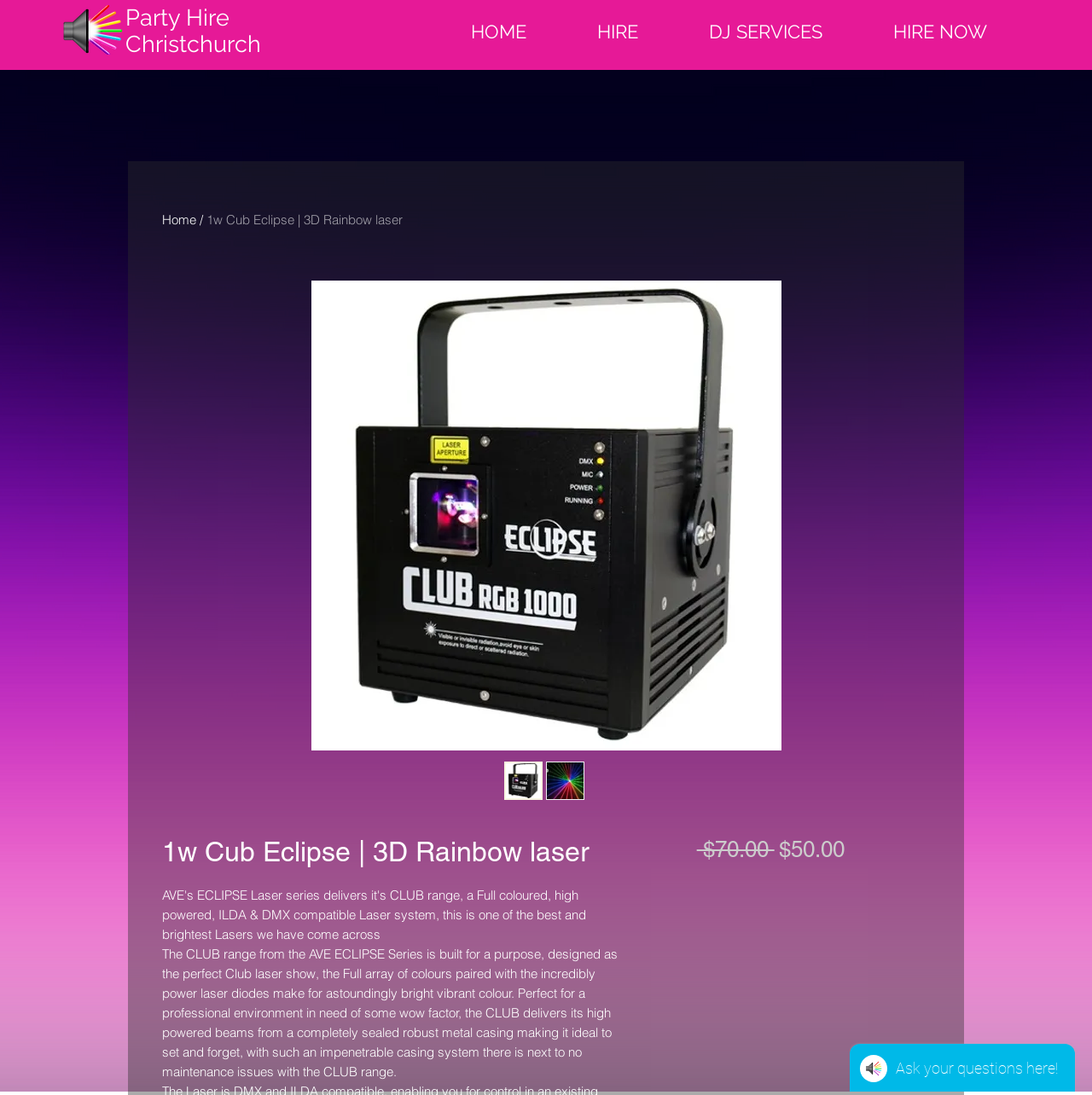Provide the bounding box coordinates in the format (top-left x, top-left y, bottom-right x, bottom-right y). All values are floating point numbers between 0 and 1. Determine the bounding box coordinate of the UI element described as: HIRE

[0.515, 0.011, 0.617, 0.033]